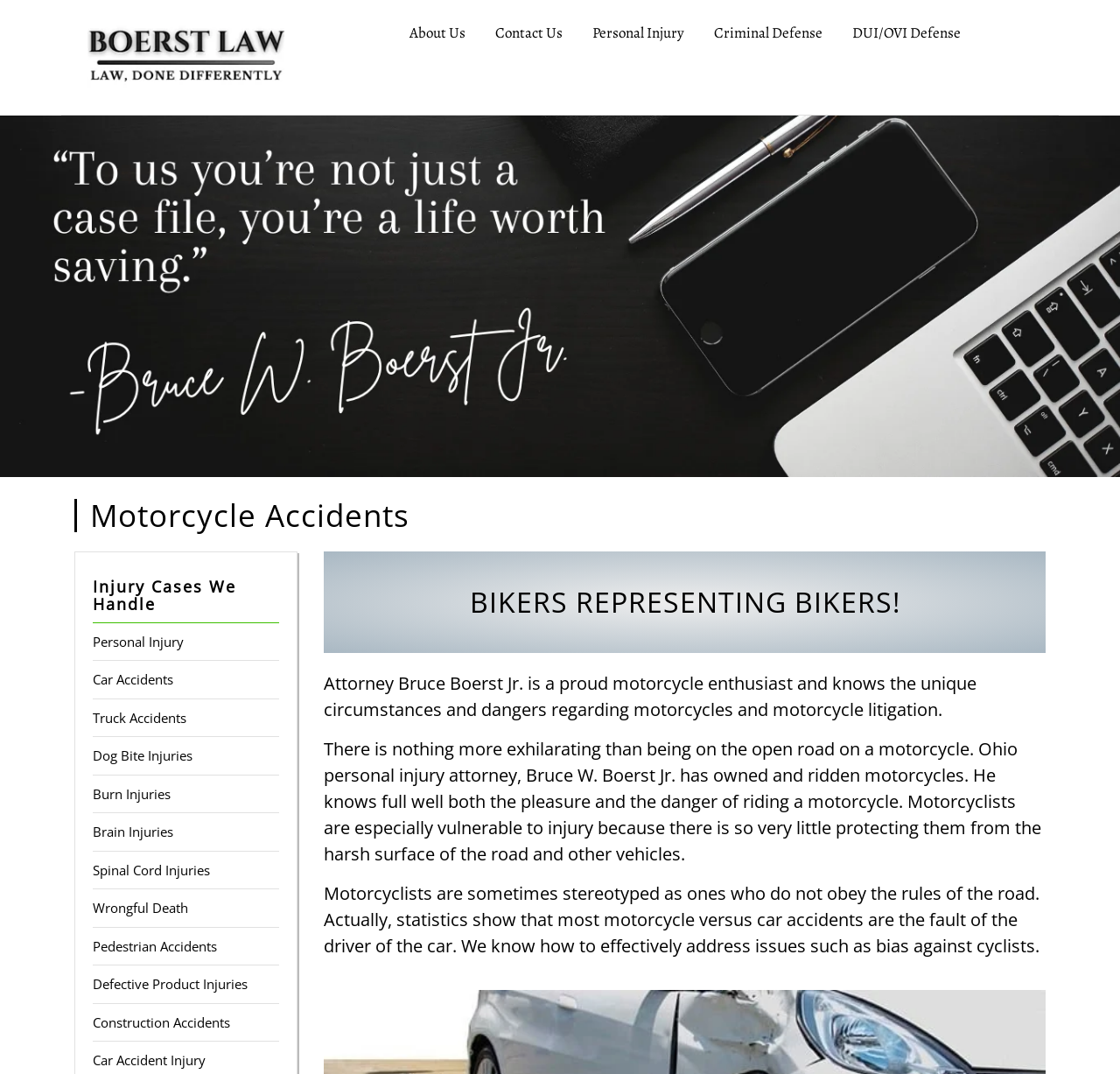Please answer the following question using a single word or phrase: What is the tone of the webpage?

Professional and empathetic